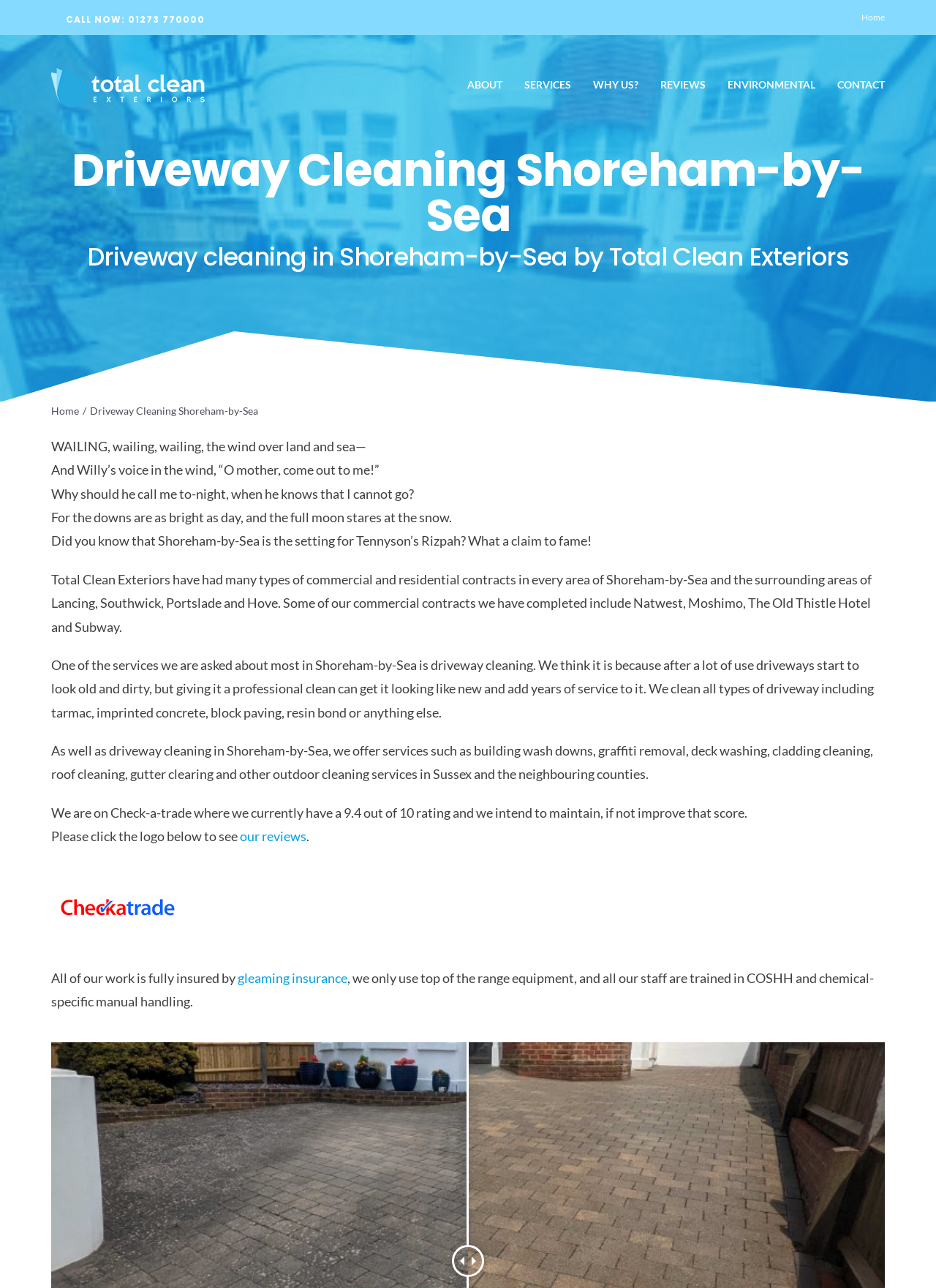Give an in-depth explanation of the webpage layout and content.

The webpage is about Driveway Cleaning services in Shoreham-by-Sea by Total Clean Exteriors. At the top left, there is a "CALL NOW" link with a phone number, and next to it is the Total Clean Exteriors logo, which is an image. Below the logo, there is a main menu with links to different sections of the website, including "ABOUT", "SERVICES", "WHY US?", "REVIEWS", "ENVIRONMENTAL", and "CONTACT".

The main content of the webpage starts with a heading "Driveway Cleaning Shoreham-by-Sea" followed by a subheading "Driveway cleaning in Shoreham-by-Sea by Total Clean Exteriors". Below the headings, there is a large image that spans the entire width of the page.

The main text content is divided into several paragraphs. The first few paragraphs appear to be a poetic quote, followed by a brief introduction to Shoreham-by-Sea and its connection to Tennyson's Rizpah. The rest of the text describes the services offered by Total Clean Exteriors, including driveway cleaning, building wash downs, graffiti removal, and other outdoor cleaning services in Sussex and neighboring counties.

There are several links and buttons scattered throughout the text, including a link to the company's reviews on Check-a-trade, a logo that links to the reviews page, and a link to the company's insurance provider. At the bottom of the page, there is a footer menu with links to the main sections of the website, as well as a "Go to Top" link.

Overall, the webpage is focused on promoting Total Clean Exteriors' driveway cleaning services in Shoreham-by-Sea and surrounding areas, and provides information about the company's services, experience, and credentials.